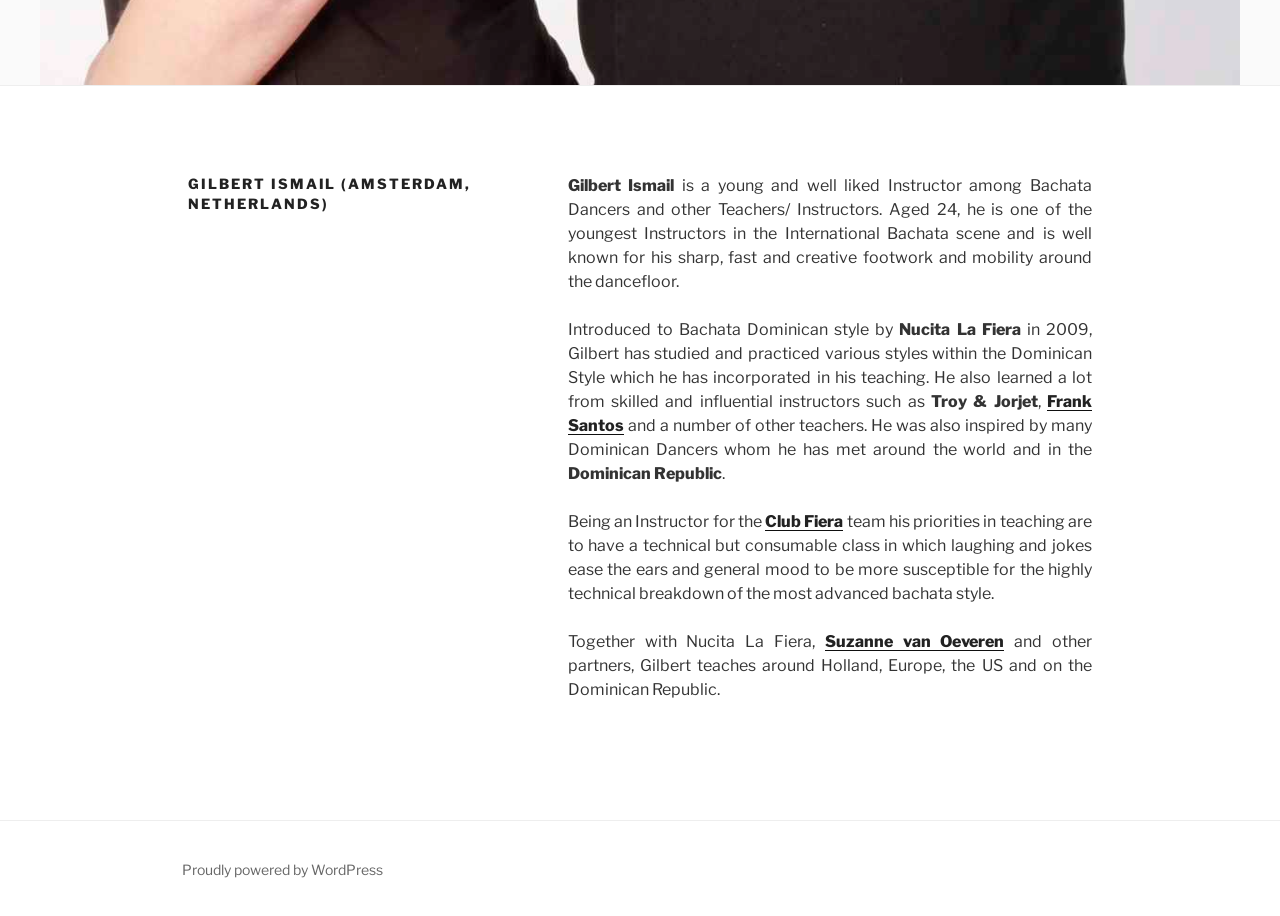Utilize the information from the image to answer the question in detail:
Who introduced Gilbert Ismail to Bachata Dominican style?

The webpage states that Gilbert Ismail was introduced to Bachata Dominican style by Nucita La Fiera in 2009, which is mentioned in the text describing his background and experience.